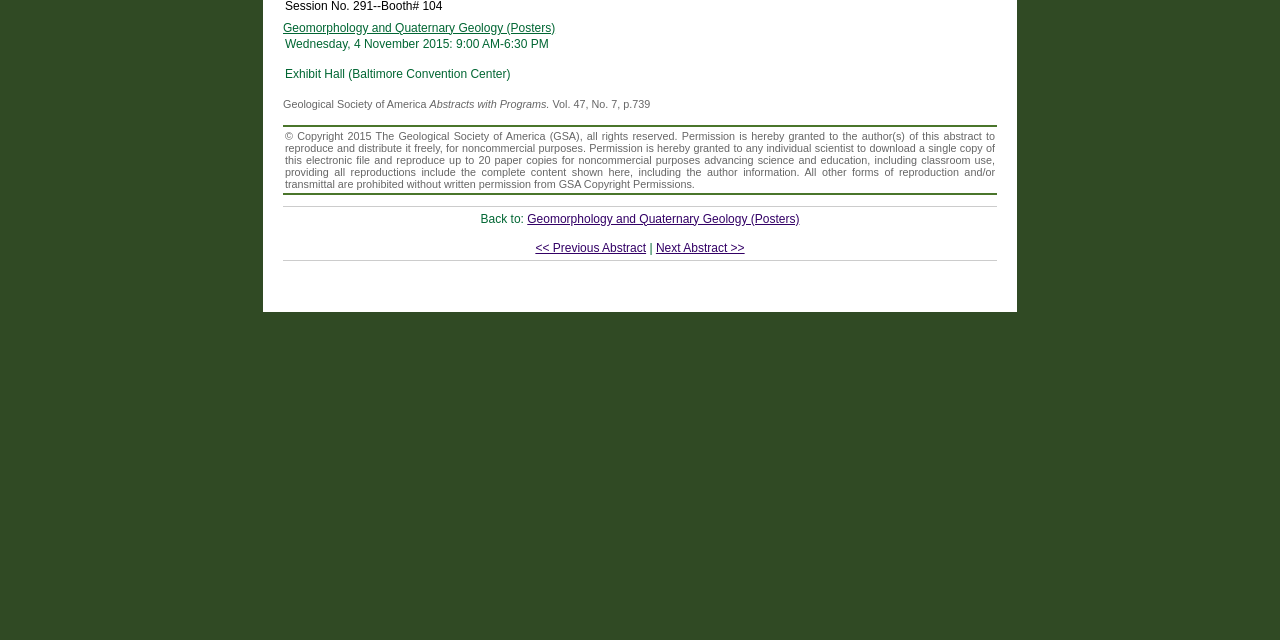Determine the bounding box of the UI component based on this description: "<< Previous Abstract". The bounding box coordinates should be four float values between 0 and 1, i.e., [left, top, right, bottom].

[0.418, 0.376, 0.505, 0.398]